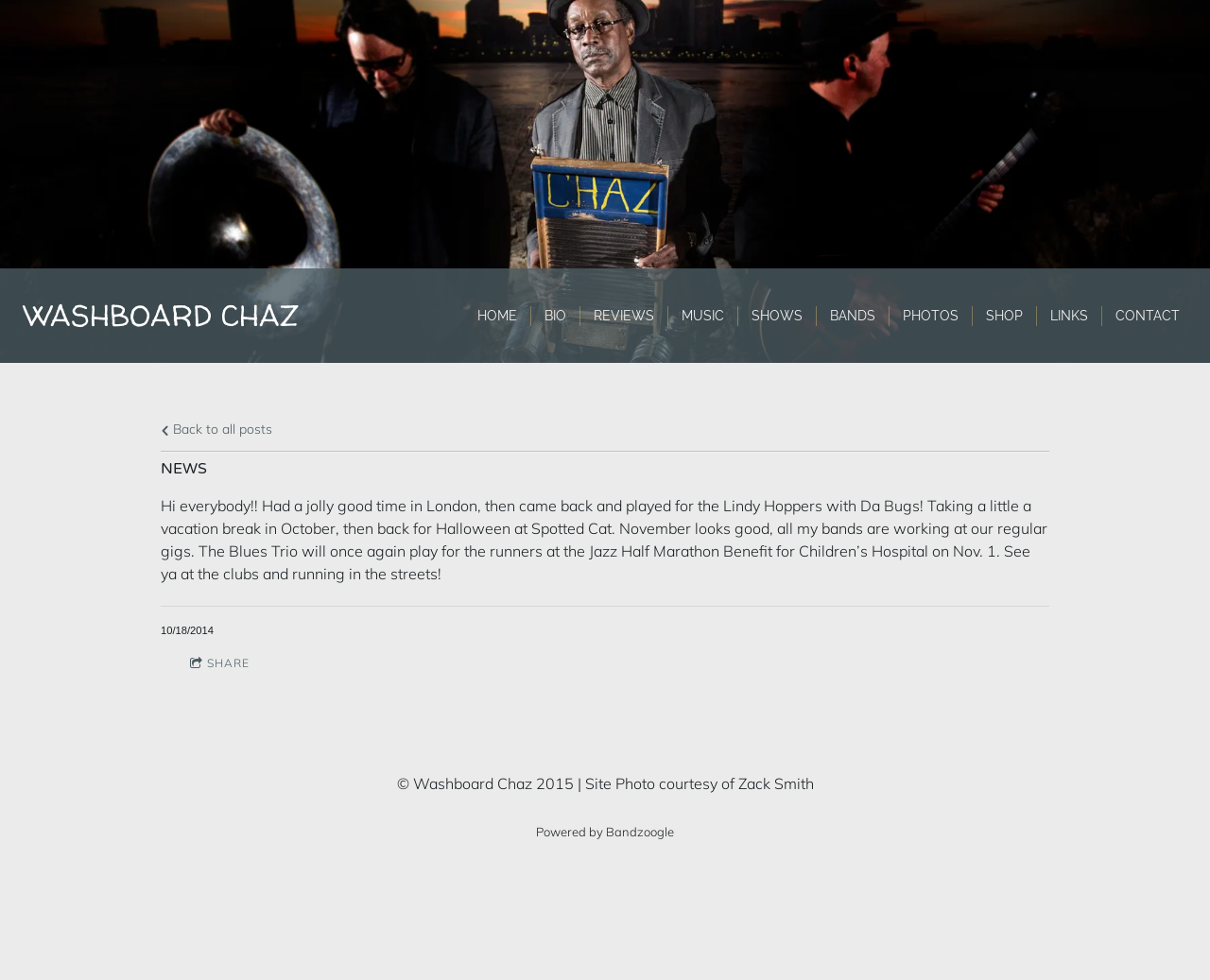Identify the bounding box coordinates of the clickable region necessary to fulfill the following instruction: "read the latest news". The bounding box coordinates should be four float numbers between 0 and 1, i.e., [left, top, right, bottom].

[0.133, 0.469, 0.867, 0.489]